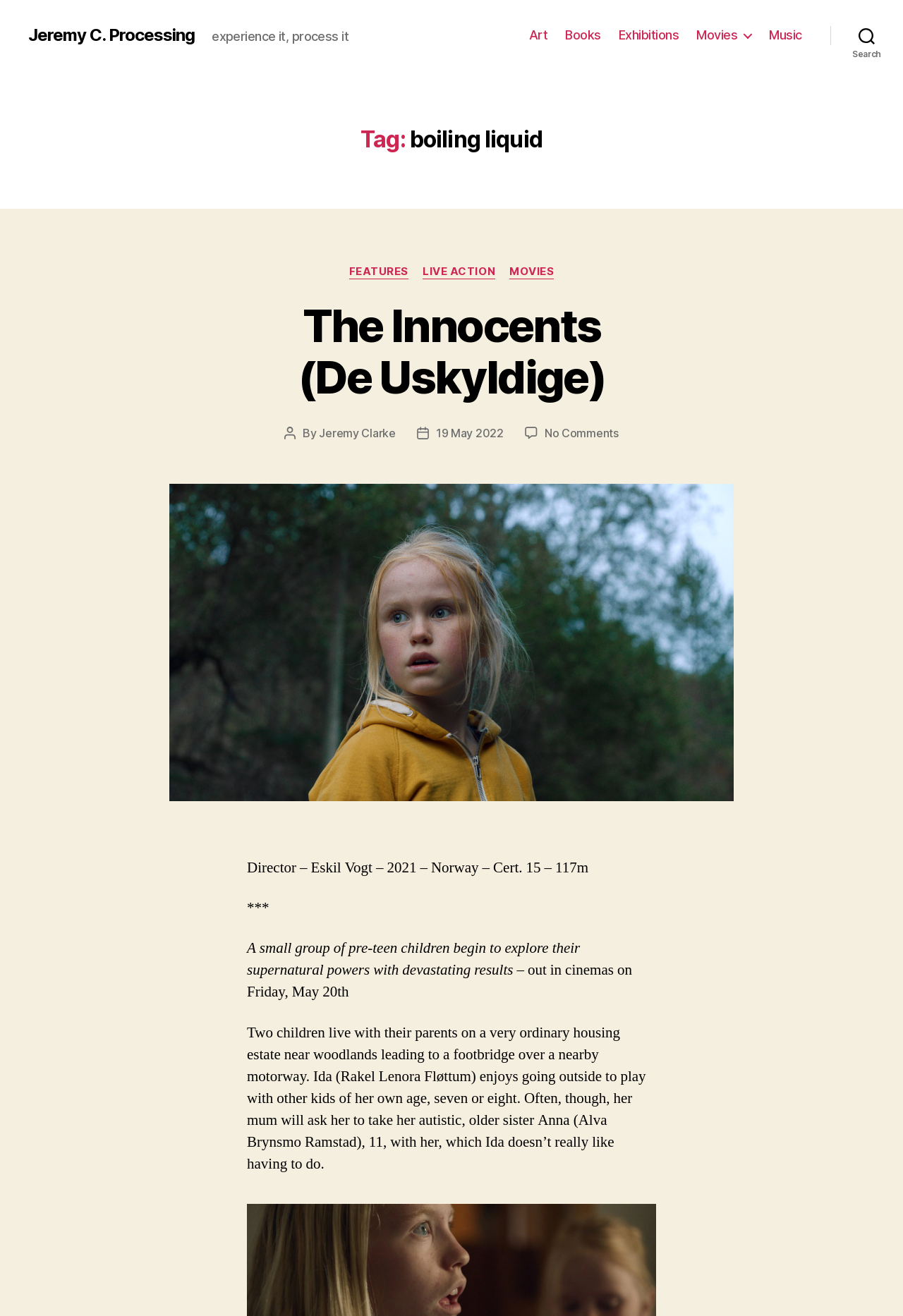Answer the question below in one word or phrase:
Who is the author of the post?

Jeremy Clarke